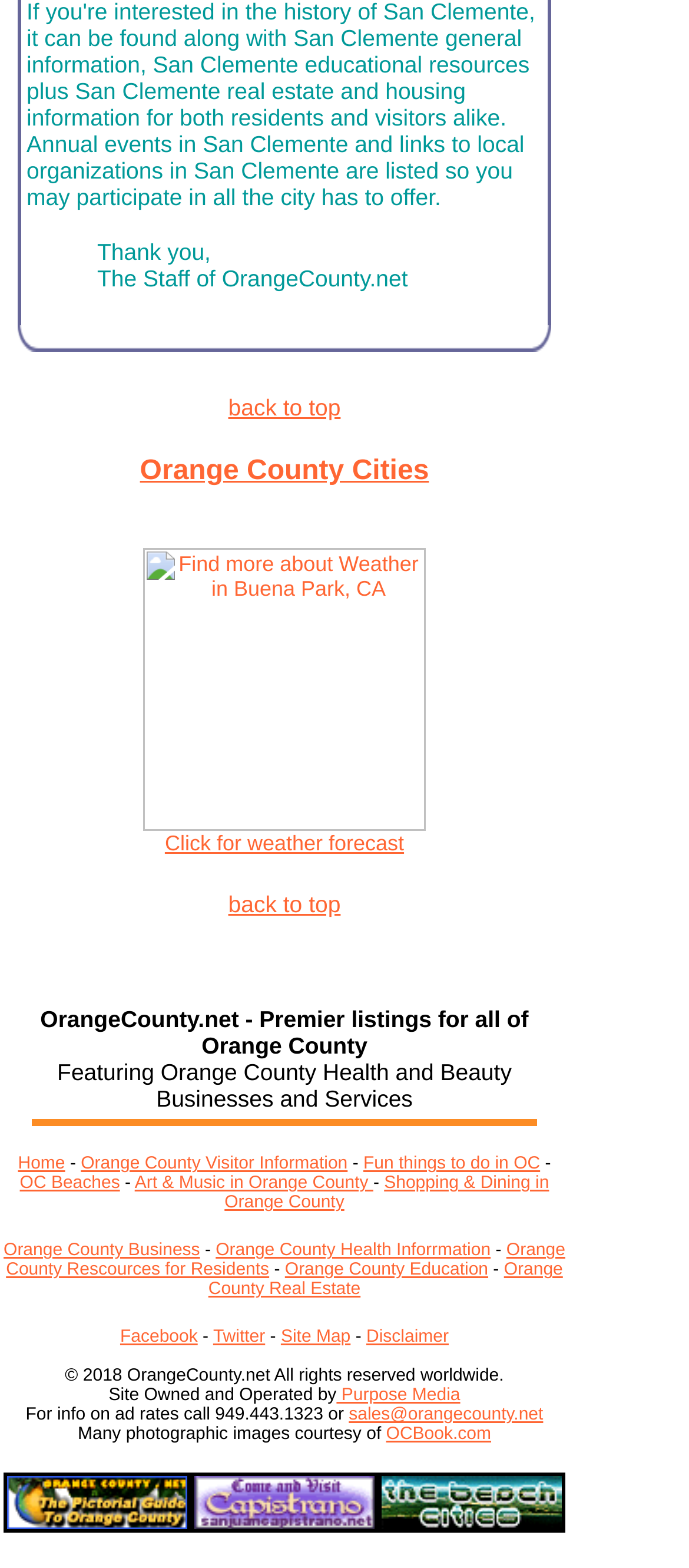Please identify the bounding box coordinates of the element I need to click to follow this instruction: "Visit Home page".

[0.026, 0.736, 0.095, 0.749]